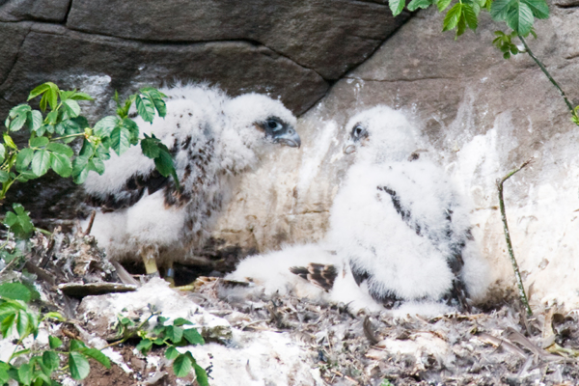What is the material of the nest?
Answer the question with a detailed explanation, including all necessary information.

According to the caption, the nest consists of twigs and feathers, which suggests that the nest is made up of these natural materials.